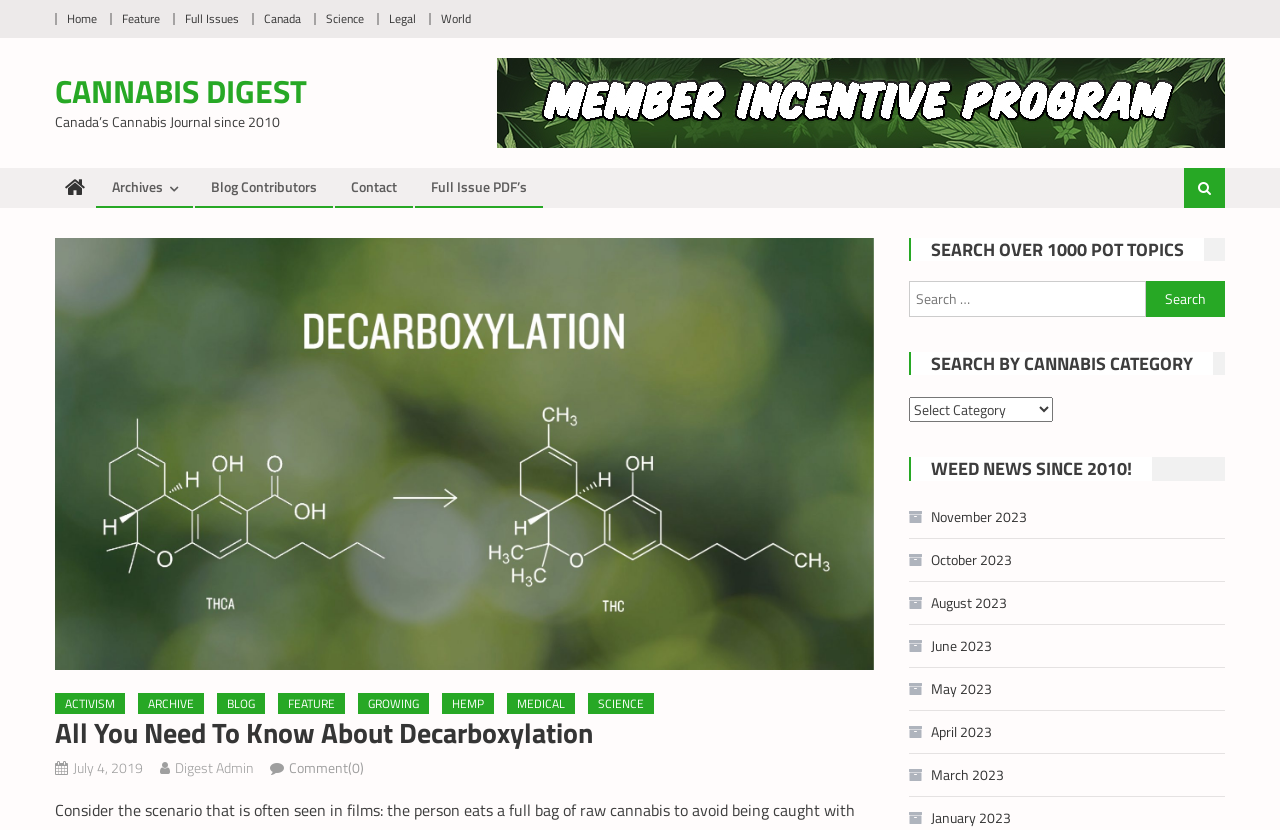Can you extract the headline from the webpage for me?

All You Need To Know About Decarboxylation